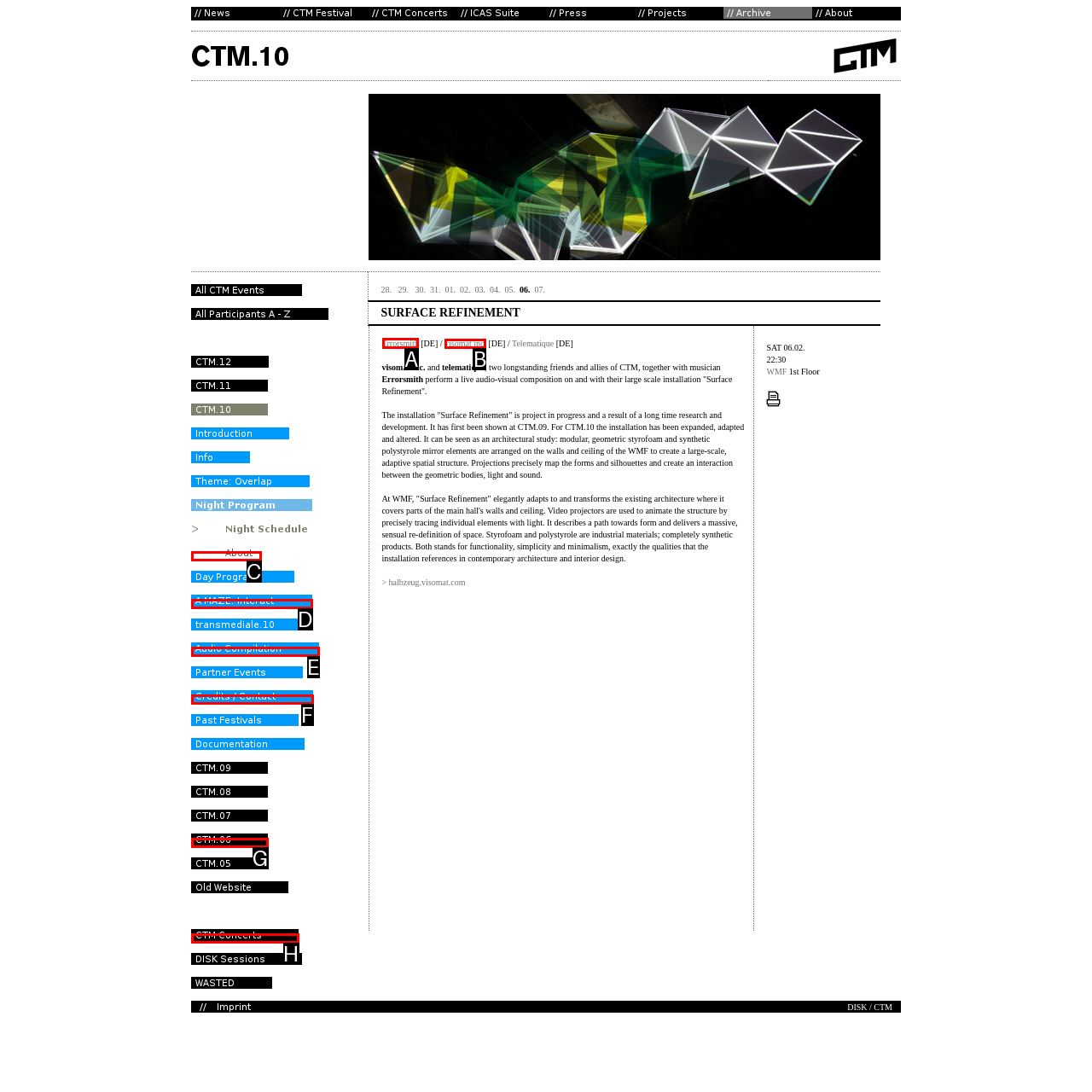Given the instruction: Learn more about Errorsmith, which HTML element should you click on?
Answer with the letter that corresponds to the correct option from the choices available.

A